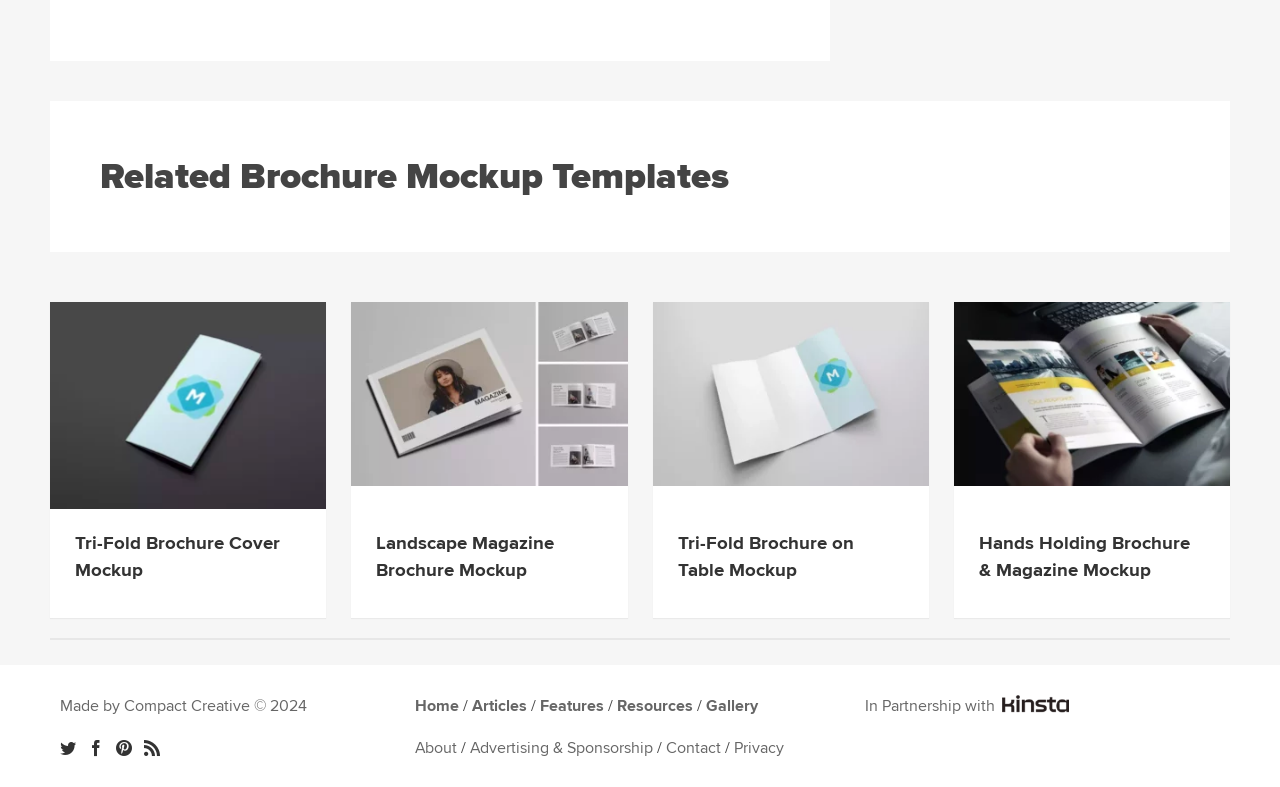Find the bounding box coordinates of the element to click in order to complete this instruction: "Go to Home". The bounding box coordinates must be four float numbers between 0 and 1, denoted as [left, top, right, bottom].

[0.325, 0.884, 0.359, 0.91]